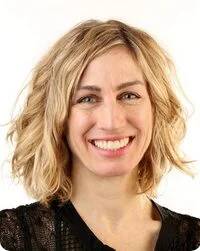Create an extensive and detailed description of the image.

The image features a smiling woman with medium-length, wavy blonde hair. She is wearing a black top, which adds a professional touch to her warm and approachable demeanor. The backdrop is neutral, enhancing the focus on her friendly expression and glowing smile. This image is part of a series showcasing healthcare professionals at MantraCare, Australia, emphasizing their commitment to providing accessible and personalized hypertension care. The individuals featured in this series play a significant role in supporting patients for effective treatment and management of hypertension.